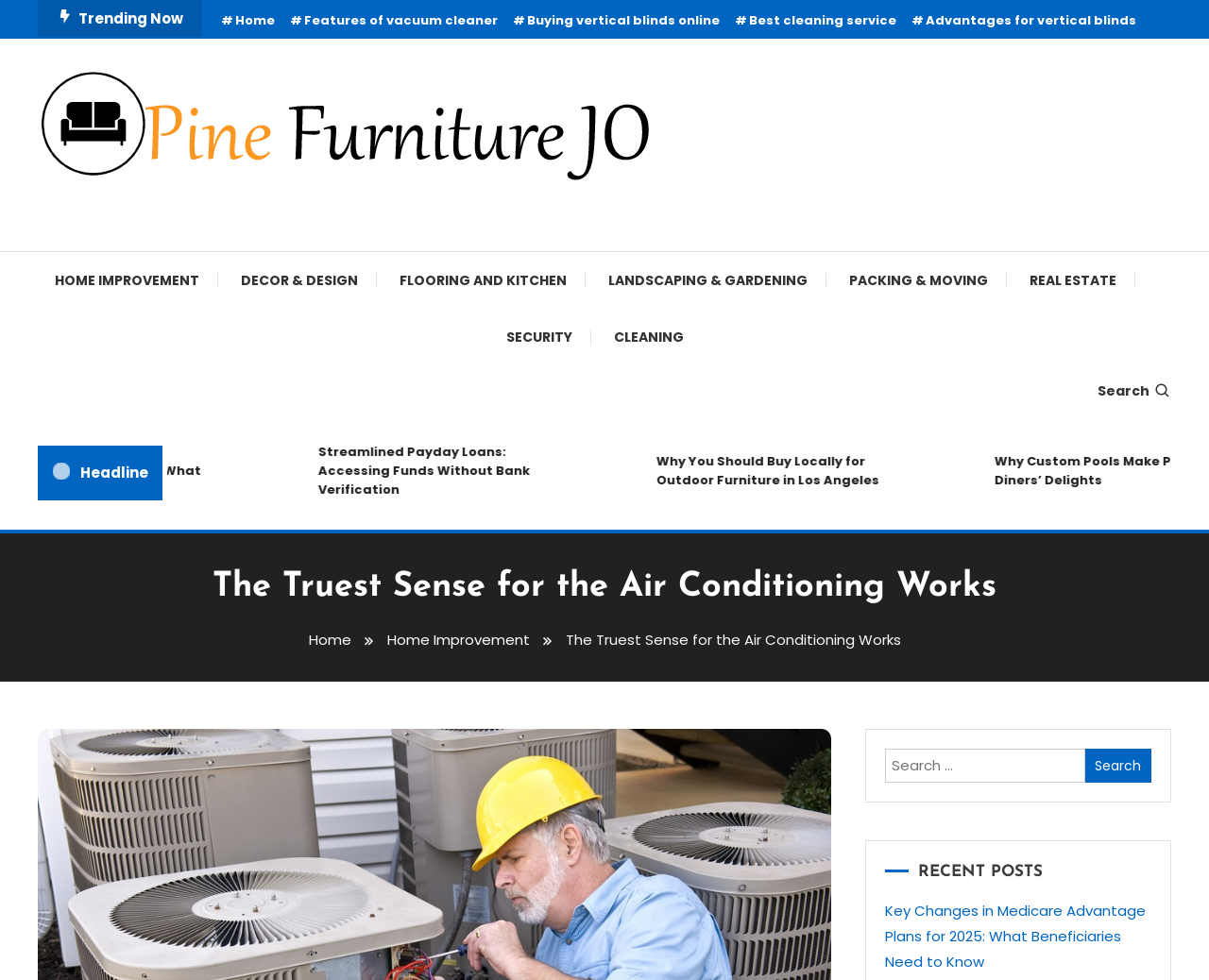What is the function of the button next to the search box? Examine the screenshot and reply using just one word or a brief phrase.

To submit search query